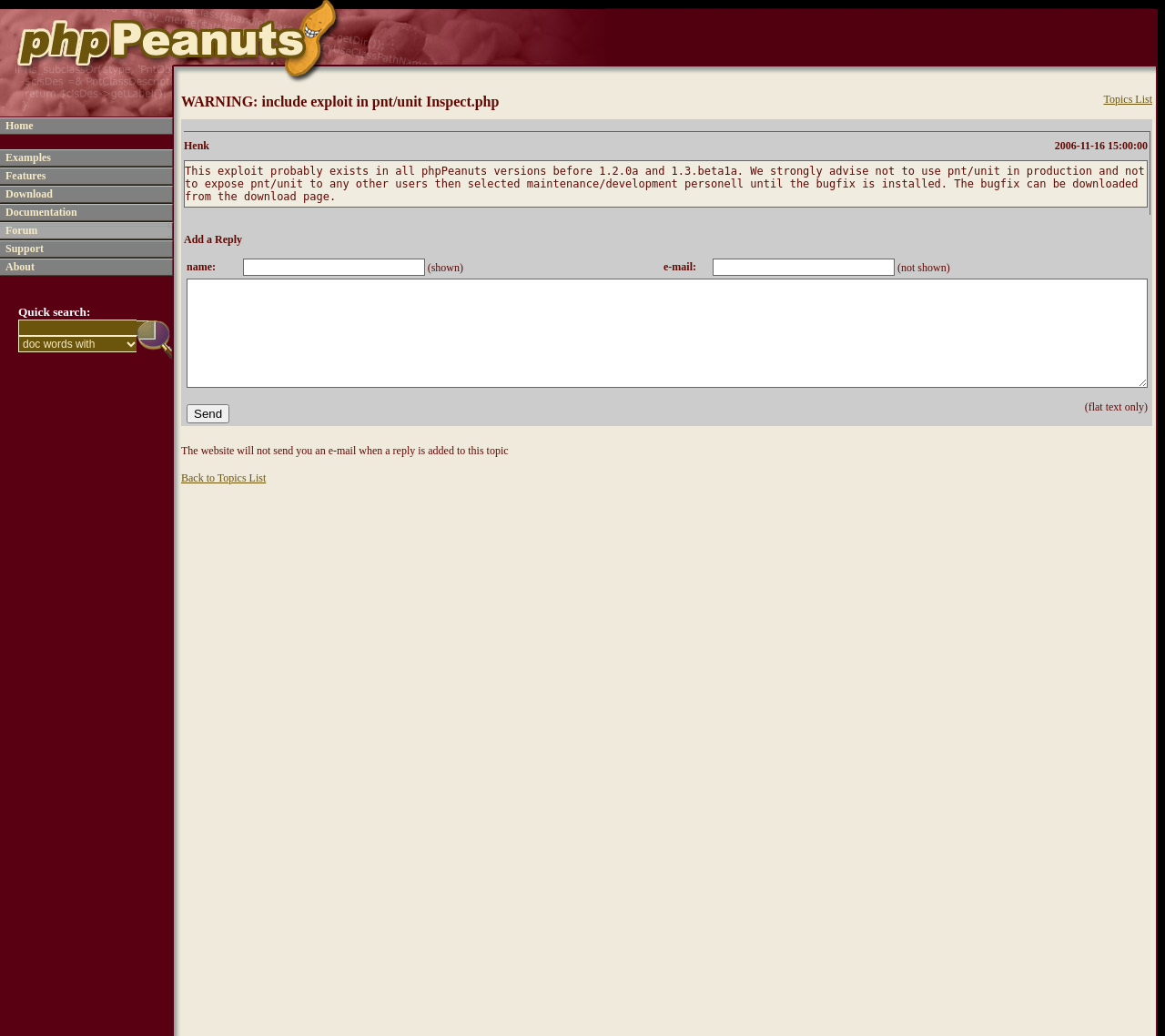Create an elaborate caption for the webpage.

The webpage is about phpPeanuts, a software, and it appears to be a warning page about an exploit in one of its units. At the top, there is a logo image on the left and another image on the right. Below the logo, there is a navigation menu with links to "Home", "Examples", "Features", "Download", "Documentation", "Forum", "Support", and "About".

On the main content area, there is a heading that warns about an exploit in pnt/unit Inspect.php. Below the heading, there is a link to "Topics List" on the right side. The main content is a warning message that explains the exploit and advises users to take precautions until the bugfix is installed. The bugfix can be downloaded from the download page.

Below the warning message, there is a section with information about the topic, including the author's name, "Henk", and the date "2006-11-16 15:00:00". There is also a link to "Add a Reply" and a form to add a reply, which includes fields for name, email, and message. The form also has a "Send" button.

At the bottom of the page, there is a note that the website will not send an email when a reply is added to this topic, and a link to "Back to Topics List". There is also a small image at the bottom right corner of the page.